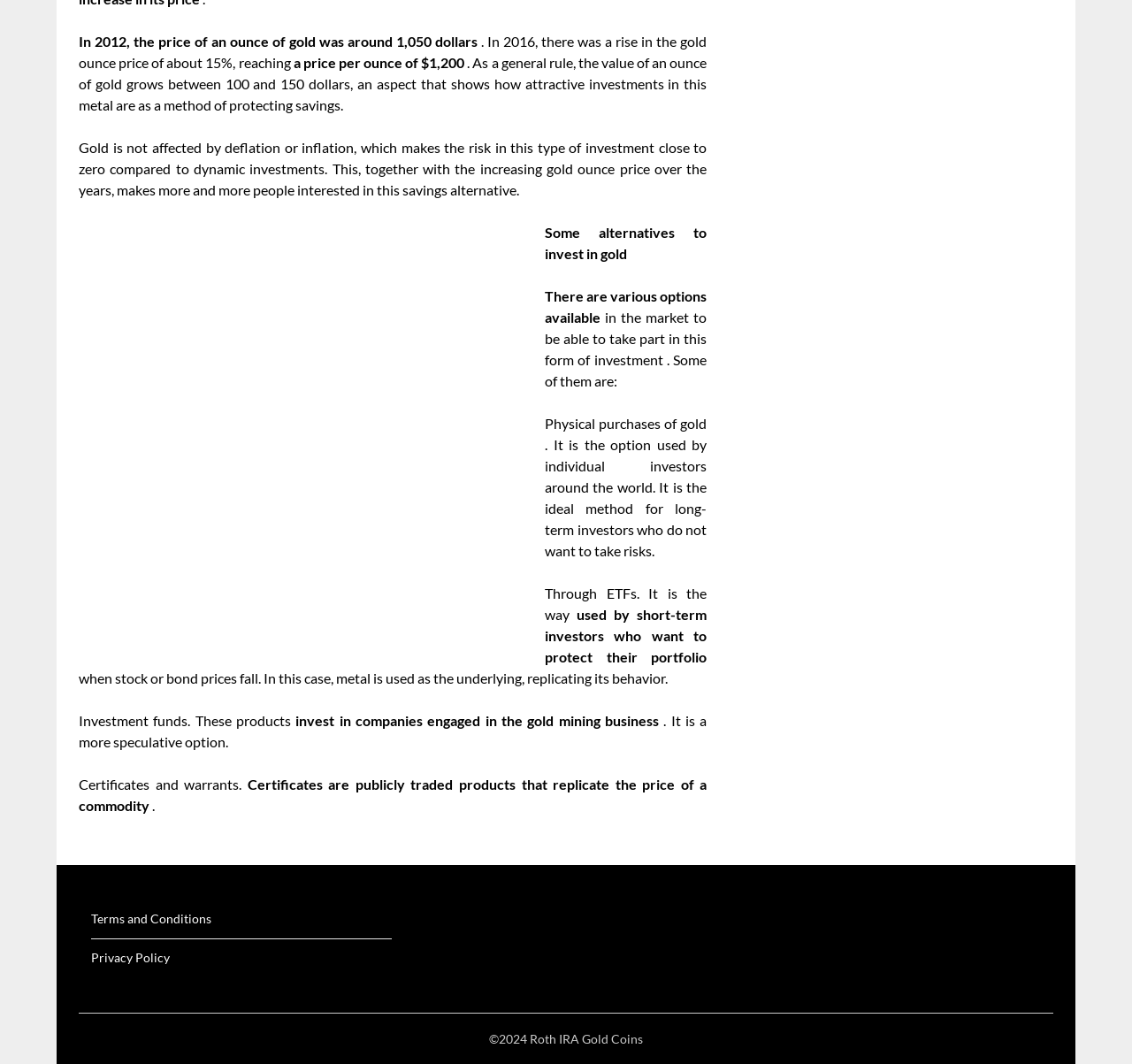Determine the bounding box for the described HTML element: "Terms and Conditions". Ensure the coordinates are four float numbers between 0 and 1 in the format [left, top, right, bottom].

[0.08, 0.856, 0.187, 0.87]